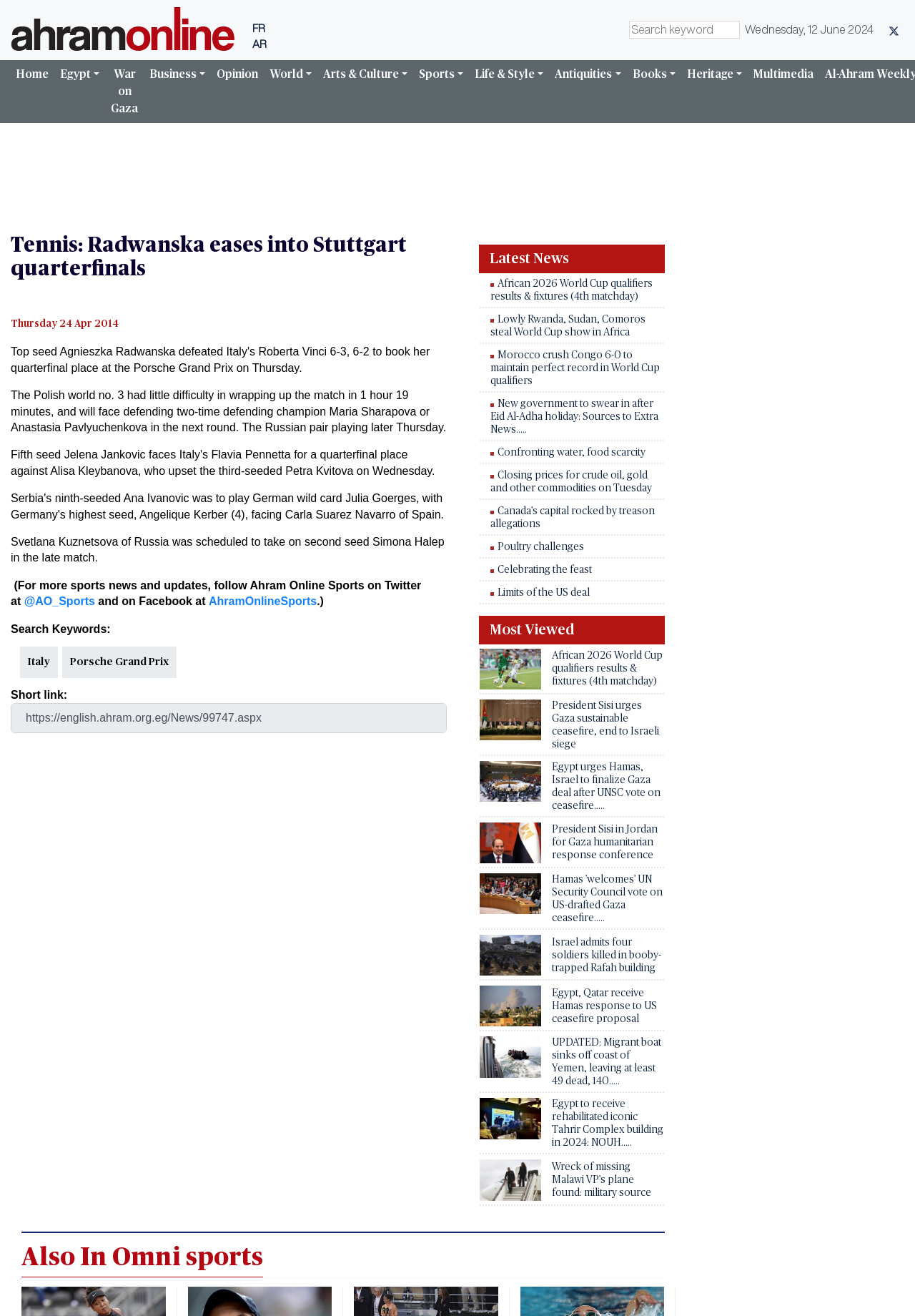Describe all the visual and textual components of the webpage comprehensively.

The webpage is about sports news, specifically tennis, and features an article about Radwanska easing into Stuttgart quarterfinals. At the top of the page, there is a navigation menu with links to different sections of the website, including "Home", "War on Gaza", "Business", "Opinion", and others. To the right of the navigation menu, there is a search bar with a placeholder text "Search keyword".

Below the navigation menu, there is a heading that reads "Tennis: Radwanska eases into Stuttgart quarterfinals" followed by a subheading that indicates the date of the article, "Thursday 24 Apr 2014". The article itself is divided into paragraphs, with the main content describing Radwanska's match and her upcoming opponents.

To the right of the article, there is a section with links to related news articles, including "Italy", "Porsche Grand Prix", and others. Below this section, there is a "Latest News" section that features a table with multiple rows, each containing a link to a different news article. The articles are from various categories, including sports, politics, and economy.

Further down the page, there is a "Most Viewed" section that features another table with links to popular news articles. The articles in this section are also from various categories, including sports, politics, and economy.

Throughout the page, there are multiple images, including a logo at the top left corner and various icons and graphics accompanying the news articles.